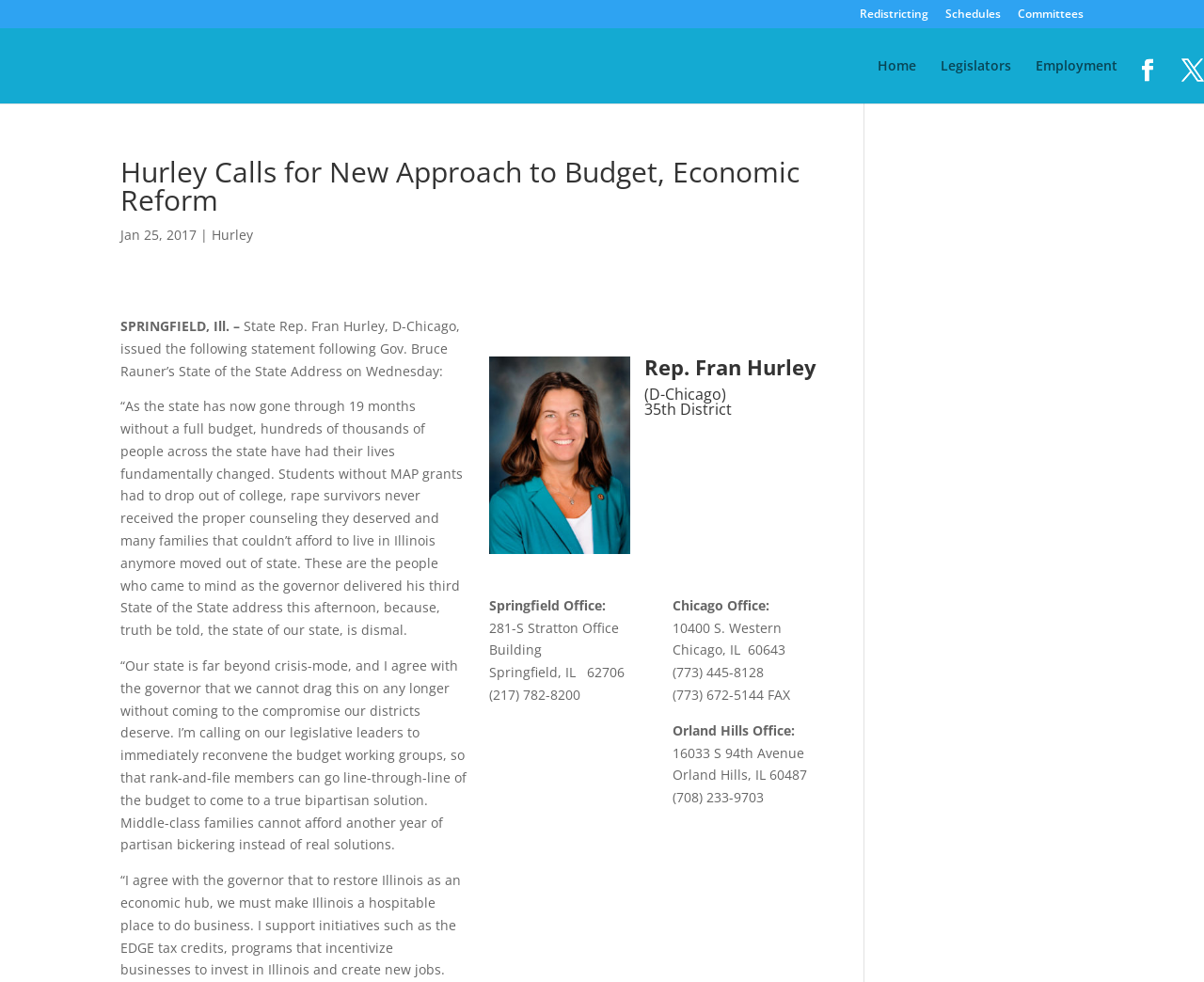Specify the bounding box coordinates of the region I need to click to perform the following instruction: "Click on the 'Redistricting' link". The coordinates must be four float numbers in the range of 0 to 1, i.e., [left, top, right, bottom].

[0.714, 0.009, 0.771, 0.029]